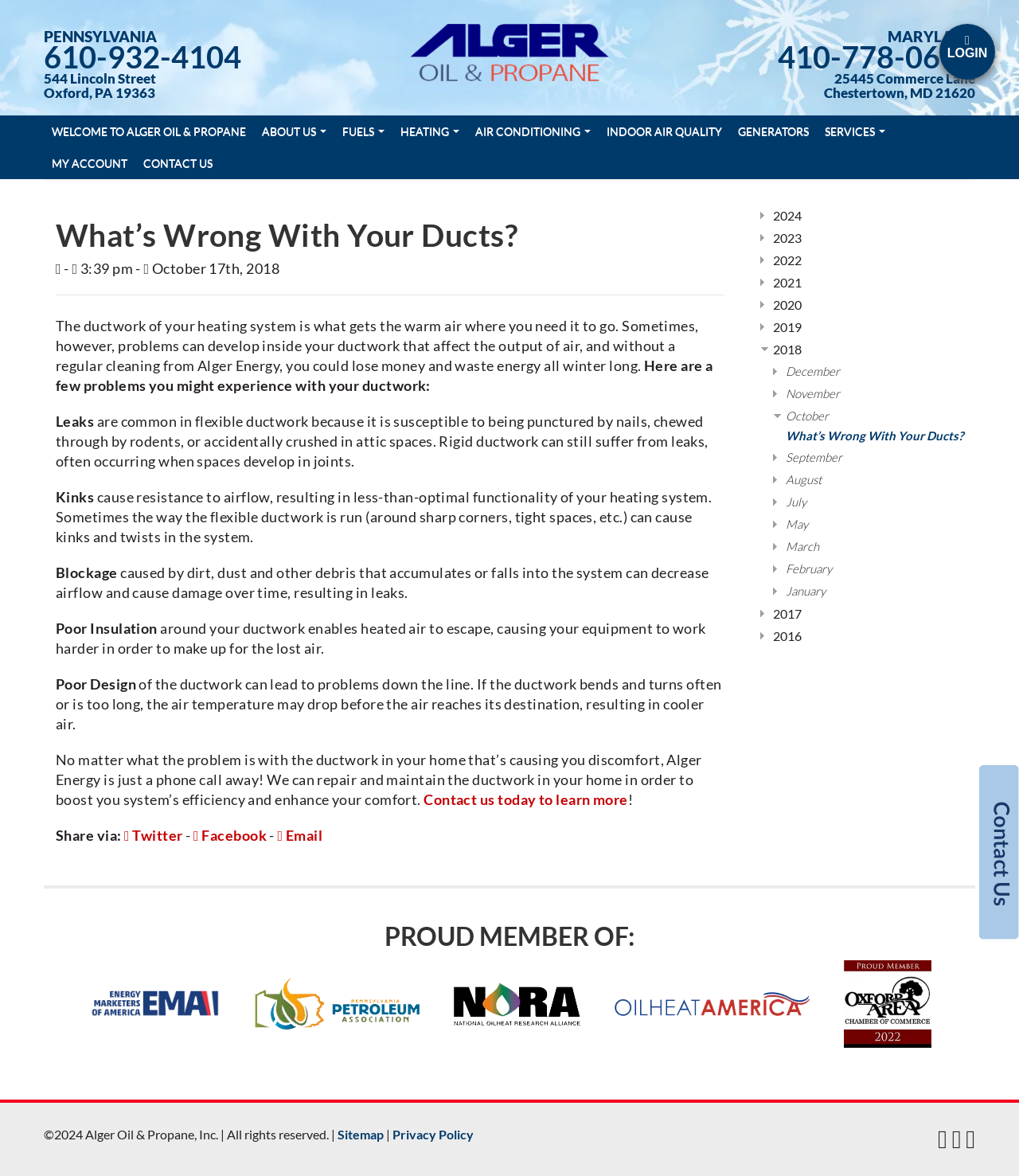Elaborate on the different components and information displayed on the webpage.

This webpage is about Alger Energy, a company that provides heating system services, including air duct cleaning and maintenance. At the top of the page, there is a logo and a navigation menu with links to different sections of the website, such as "Welcome to Alger Oil & Propane", "About Us", "Fuels", "Heating", "Air Conditioning", "Indoor Air Quality", "Generators", "Services", and "My Account". 

Below the navigation menu, there is a section with contact information, including a phone number, address, and a link to "Contact Us". On the right side of this section, there is a login button and a link to "My Account".

The main content of the page is an article titled "What's Wrong With Your Ducts?" which discusses common problems with air ducts, such as leaks, kinks, blockages, poor insulation, and poor design. The article explains how these problems can affect the efficiency of heating systems and provides a solution by offering Alger Energy's ductwork repair and maintenance services.

On the right side of the article, there is a section with social media links and a "Share via" button. Below the article, there is a section with a list of years, from 2016 to 2024, and a list of months, from January to December. There is also a section with logos of various organizations, including PMAA, PPA, NORA, OHA, and Oxford Area.

At the bottom of the page, there is a copyright notice and a statement that all rights are reserved.